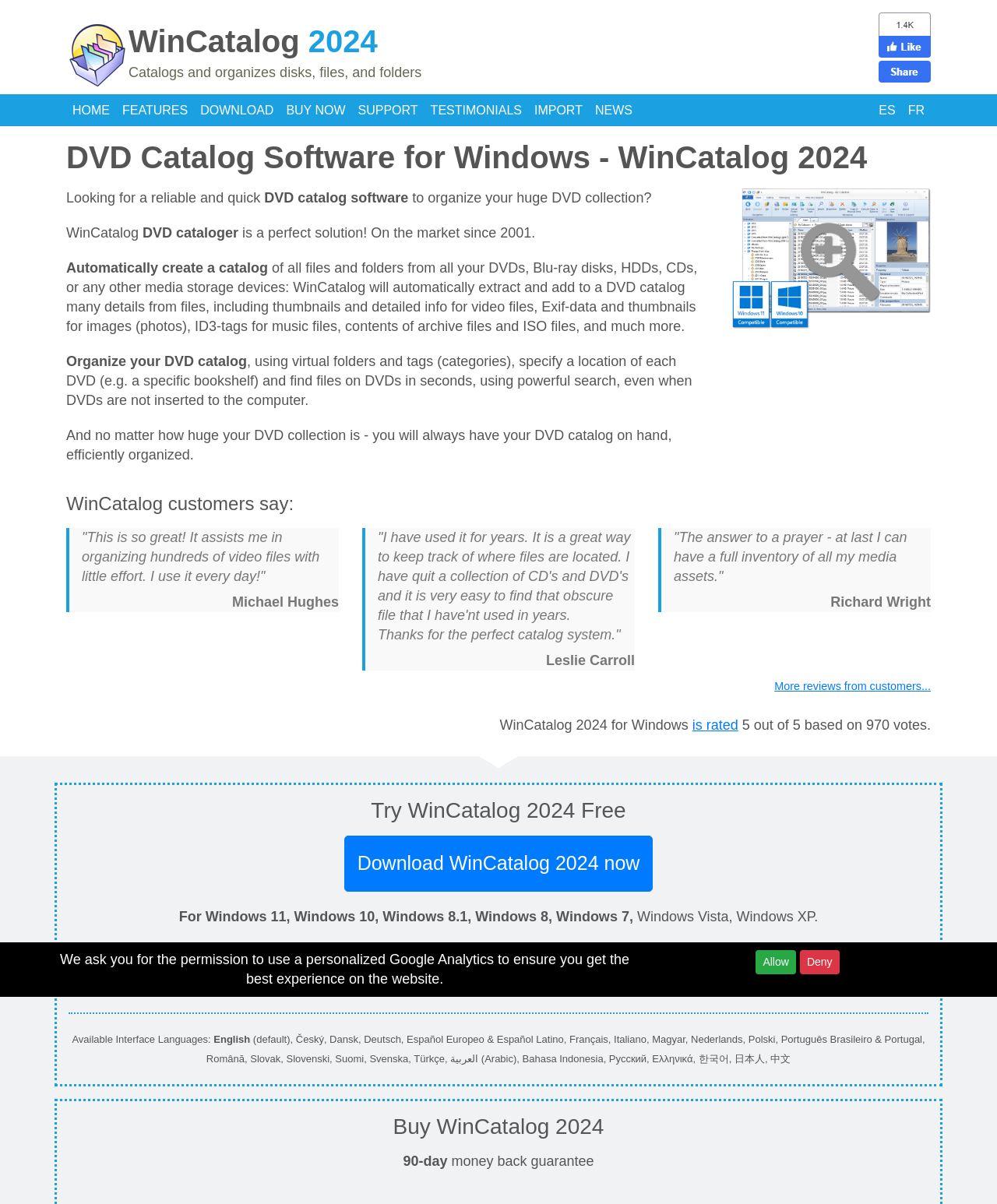Extract the bounding box coordinates for the HTML element that matches this description: "Support". The coordinates should be four float numbers between 0 and 1, i.e., [left, top, right, bottom].

[0.353, 0.078, 0.425, 0.105]